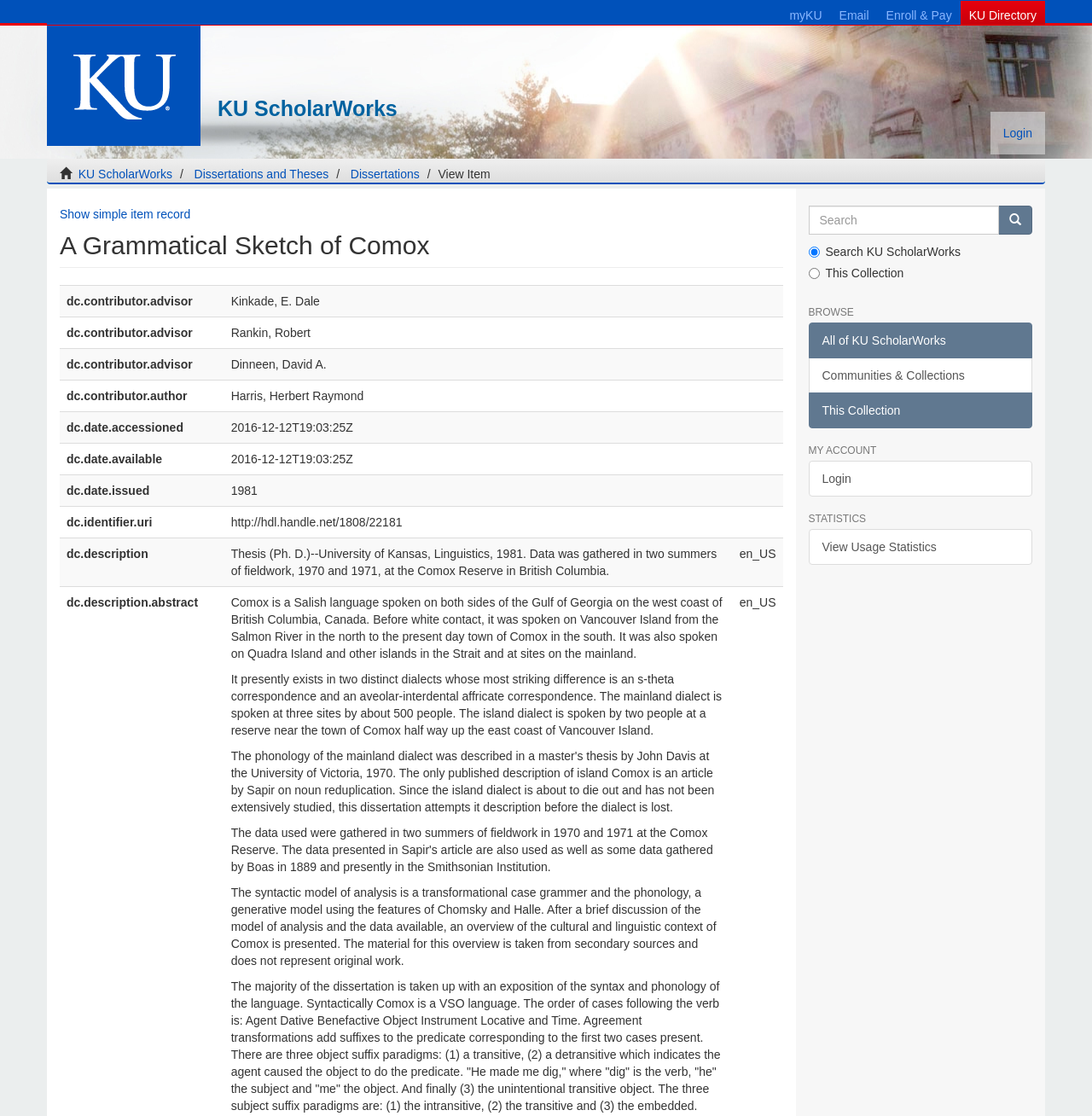What is the name of the author of the thesis?
Please craft a detailed and exhaustive response to the question.

I determined this answer by examining the text in the grid cells, specifically the text 'Harris, Herbert Raymond' which is listed as the author of the thesis.